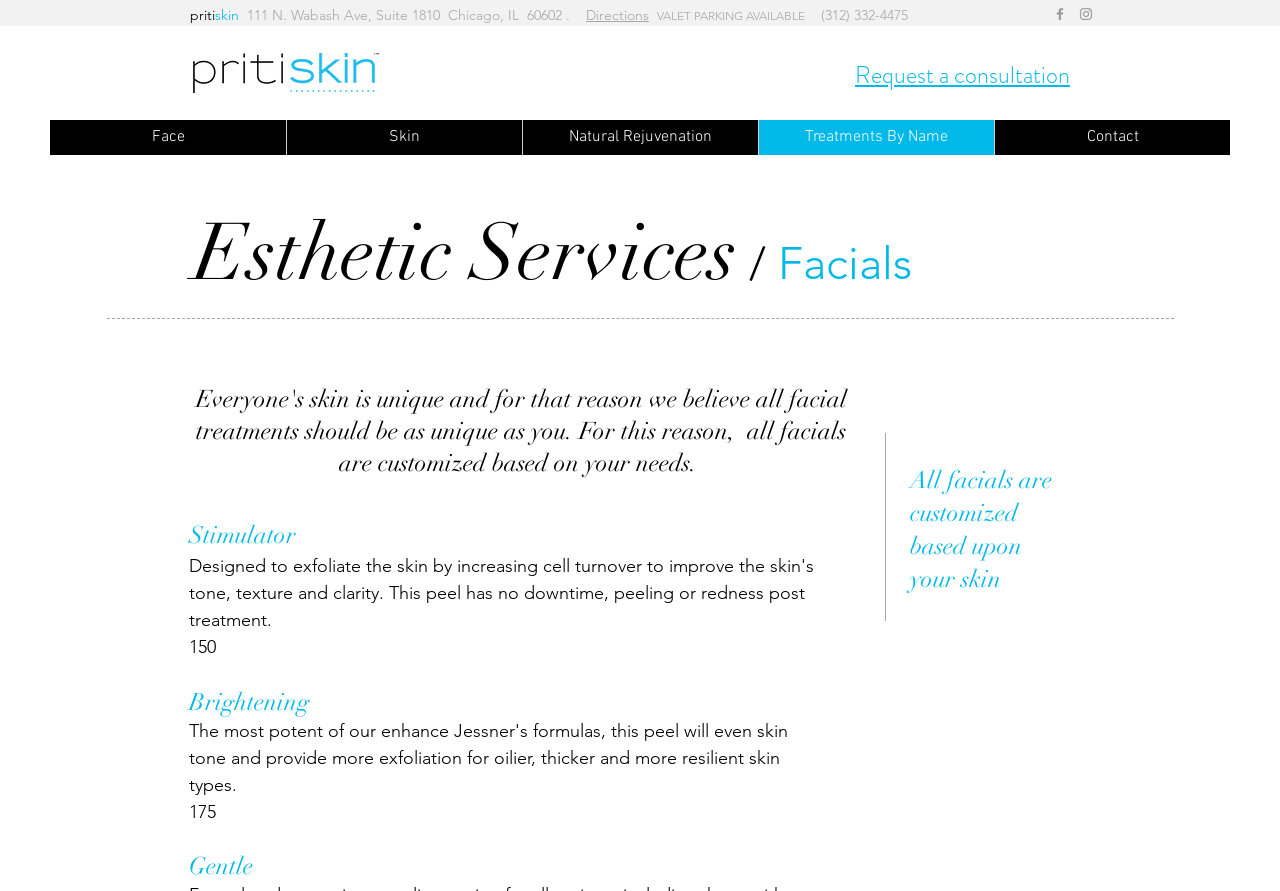Please examine the image and answer the question with a detailed explanation:
What type of services does PritiSkin offer?

I found the type of services offered by PritiSkin by looking at the static text element with the bounding box coordinates [0.152, 0.23, 0.576, 0.339] which contains the text 'Esthetic Services'.